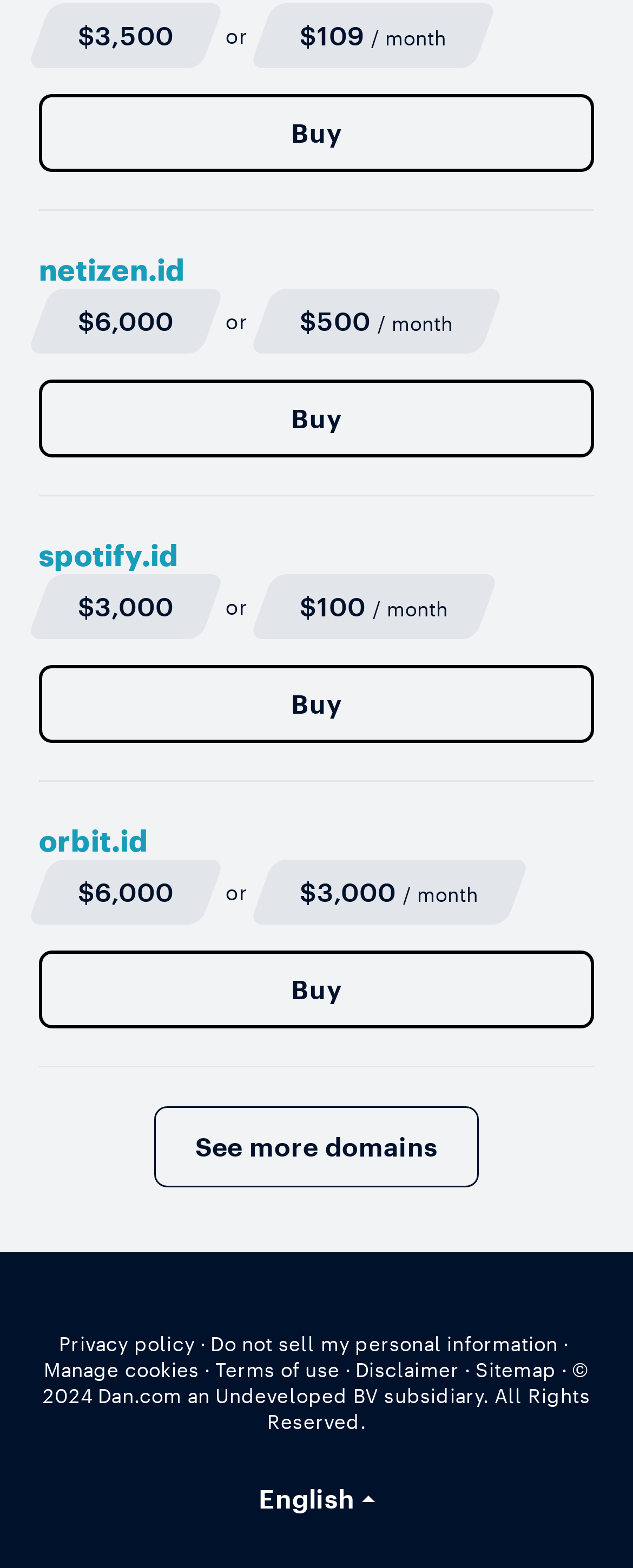How many 'Buy' links are there?
Answer the question with a thorough and detailed explanation.

I counted the number of 'Buy' links on the webpage, and there are four of them, each corresponding to a different domain name.